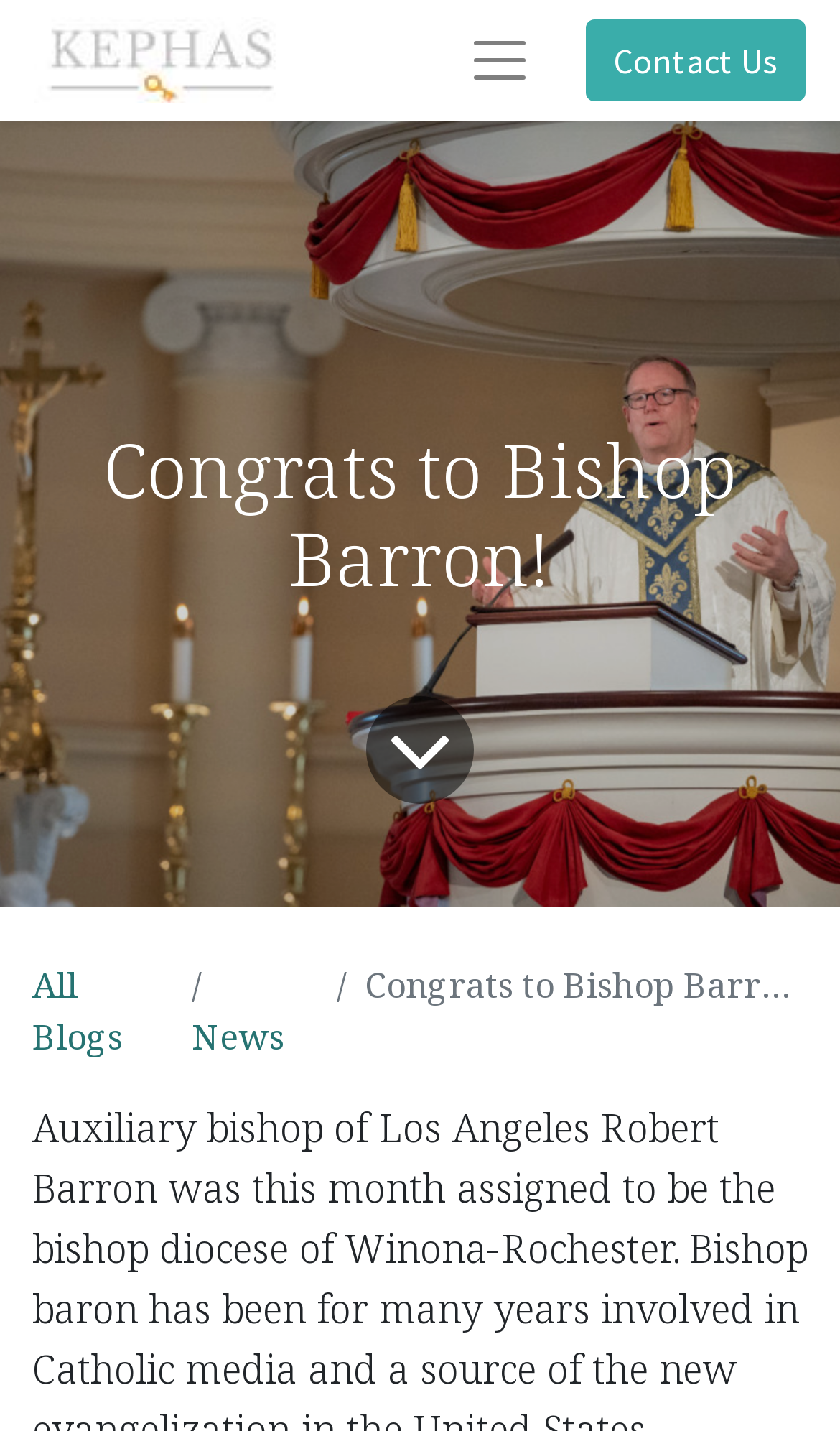Bounding box coordinates should be in the format (top-left x, top-left y, bottom-right x, bottom-right y) and all values should be floating point numbers between 0 and 1. Determine the bounding box coordinate for the UI element described as: Contact Us

[0.697, 0.014, 0.959, 0.071]